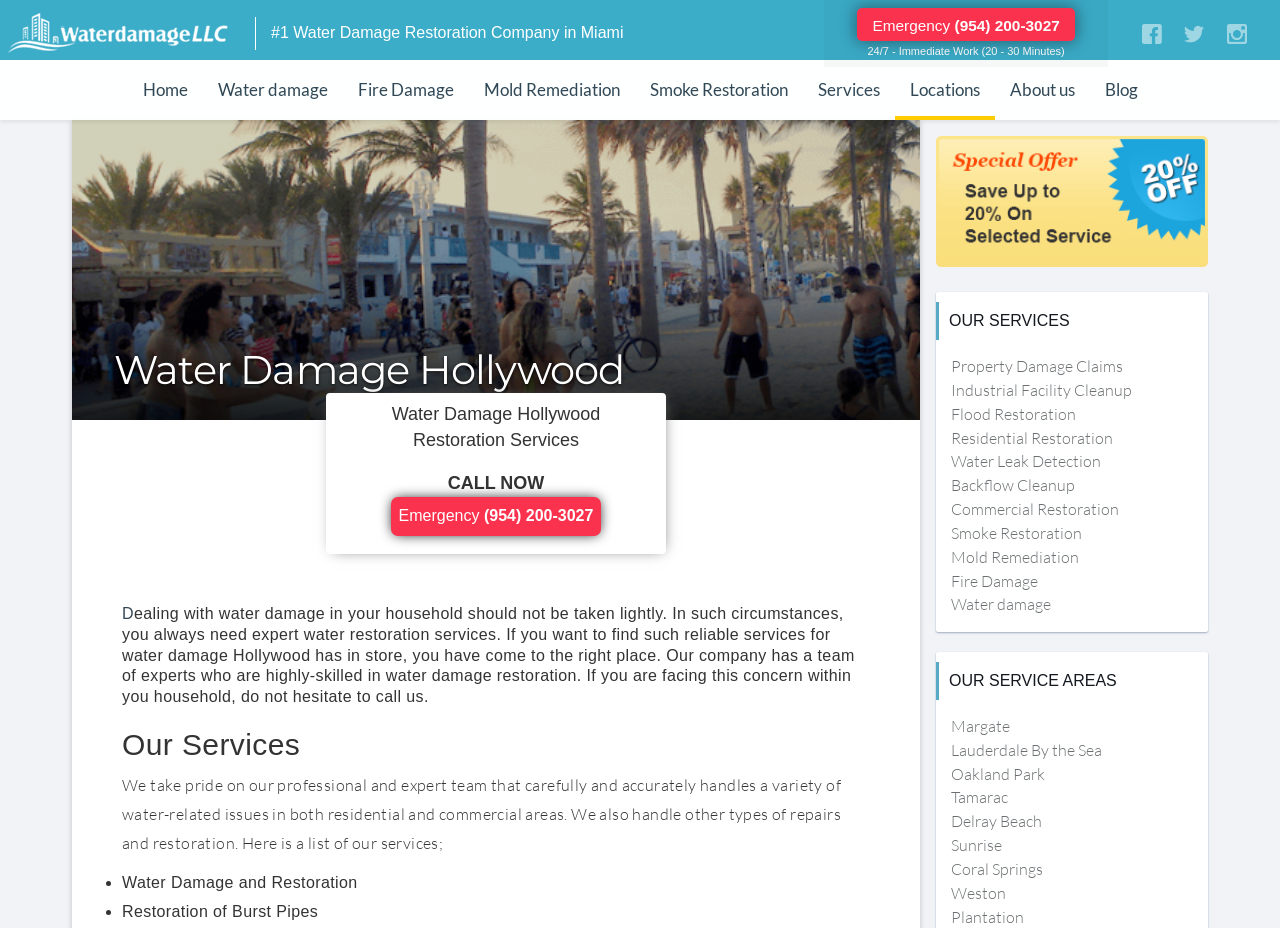Find the bounding box coordinates for the UI element whose description is: "Industrial Facility Cleanup". The coordinates should be four float numbers between 0 and 1, in the format [left, top, right, bottom].

[0.743, 0.409, 0.884, 0.431]